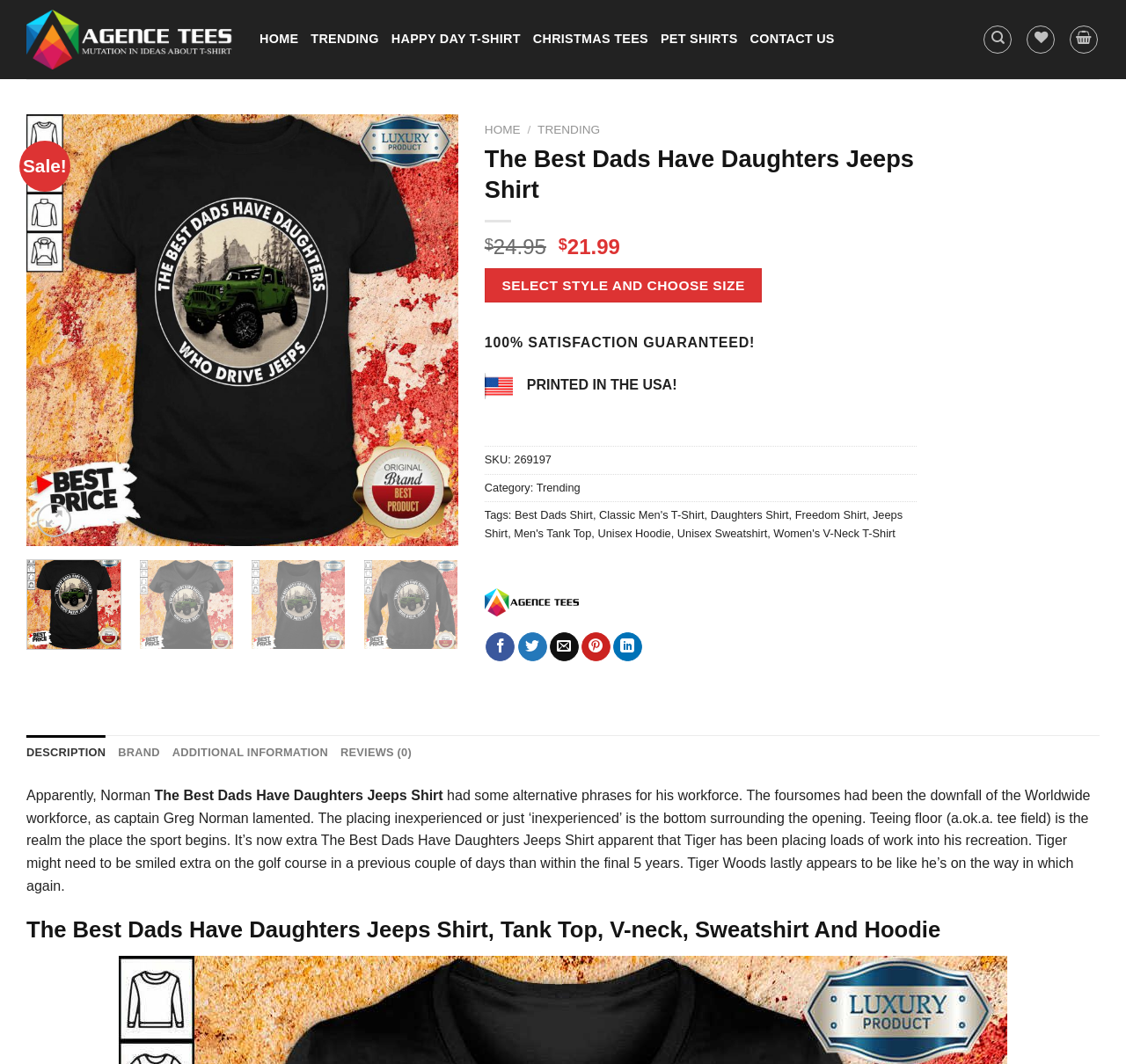What is the category of the product?
Give a single word or phrase as your answer by examining the image.

Trending